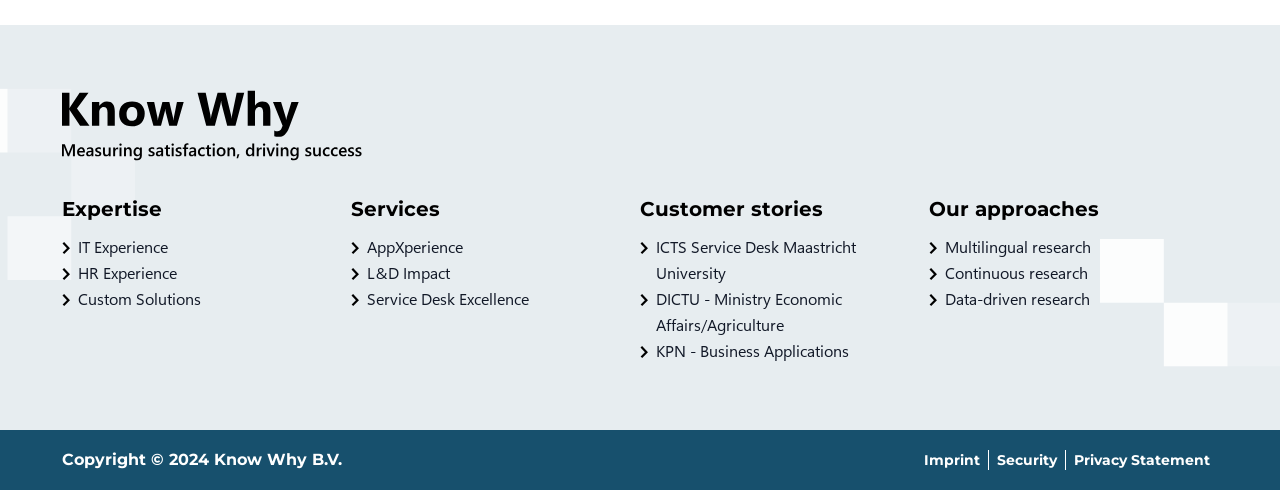What is the last approach mentioned?
Please provide a single word or phrase as your answer based on the screenshot.

Data-driven research